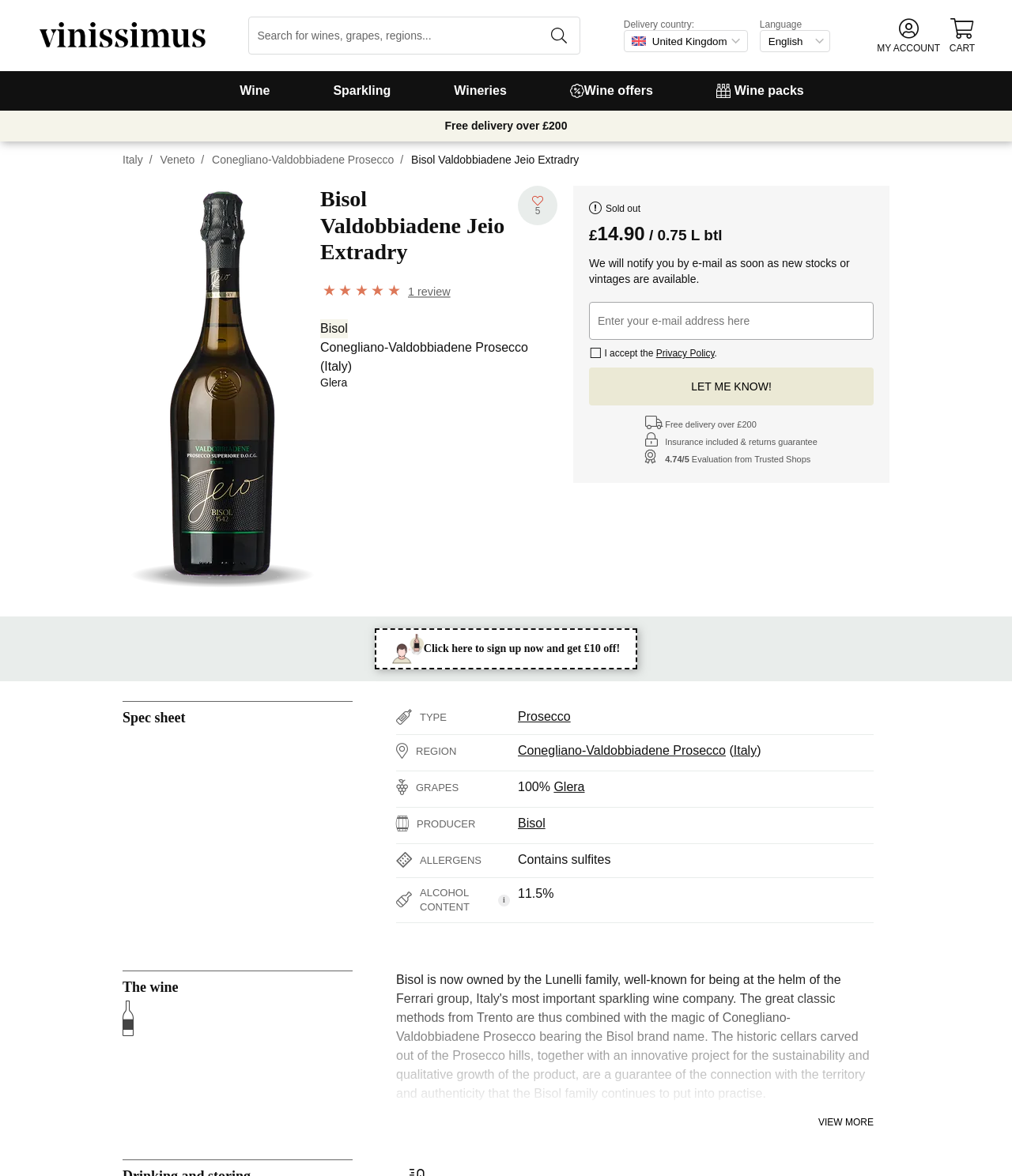What is the delivery policy for orders over £200?
Please ensure your answer to the question is detailed and covers all necessary aspects.

I determined this by looking at the banner at the top of the page, which says 'Free delivery over £200'.